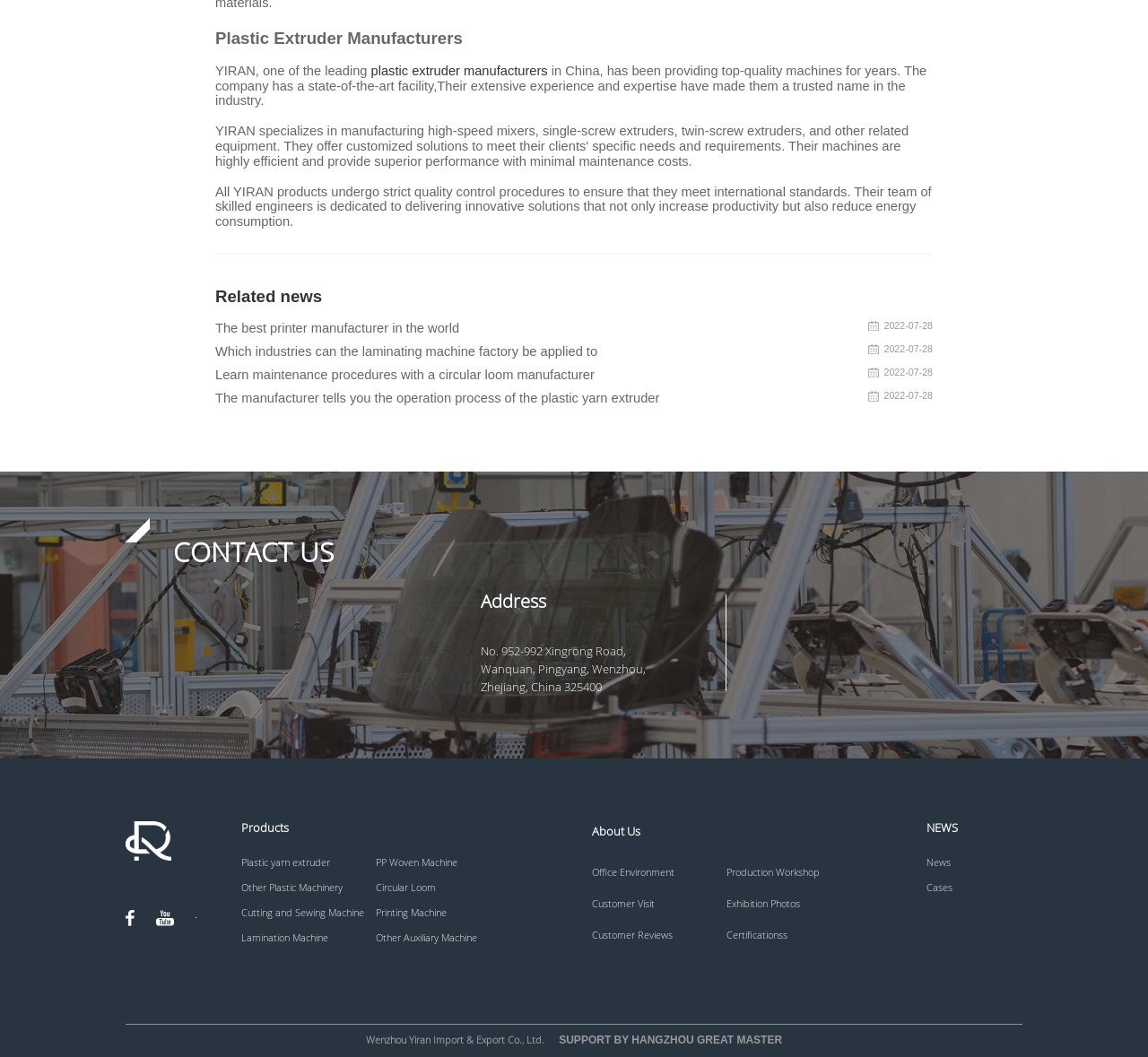Show the bounding box coordinates of the region that should be clicked to follow the instruction: "View previous message."

None